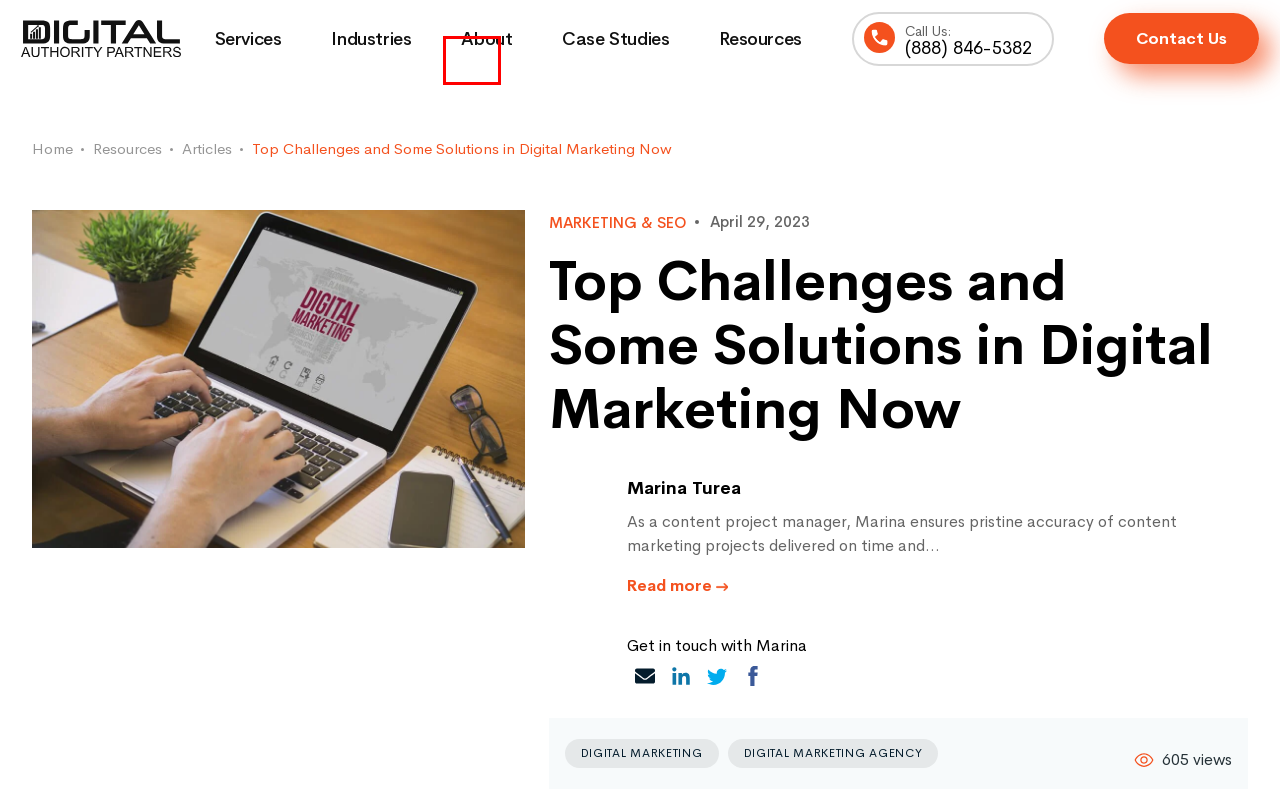Using the screenshot of a webpage with a red bounding box, pick the webpage description that most accurately represents the new webpage after the element inside the red box is clicked. Here are the candidates:
A. About | Digital Authority Partners
B. Contact Us | Digital Authority Partners
C. Peter Devereaux, Author at Digital Authority Partners
D. Local Service vs PPC Ads: Which Is Best for Law Firms?
E. Best Digital Marketing Insights & Resources | DAP
F. SEO & Marketing Industry News | DAP
G. Digital Marketing & Web Design Case Studies | DAP
H. Practical Tips To Find the Best PPC Agency for Your Small Business

A